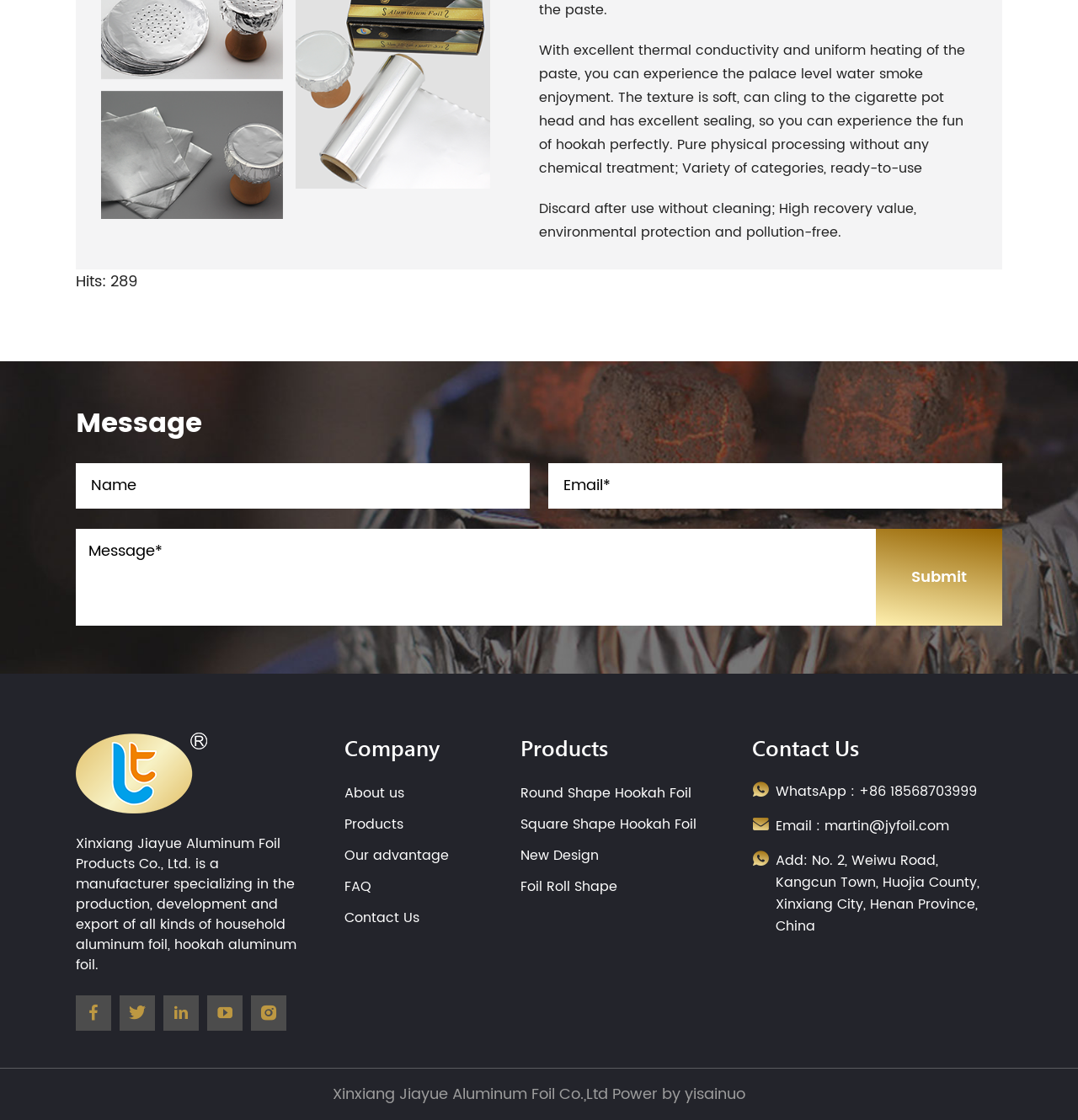Identify the bounding box coordinates for the element that needs to be clicked to fulfill this instruction: "Contact Owner". Provide the coordinates in the format of four float numbers between 0 and 1: [left, top, right, bottom].

None